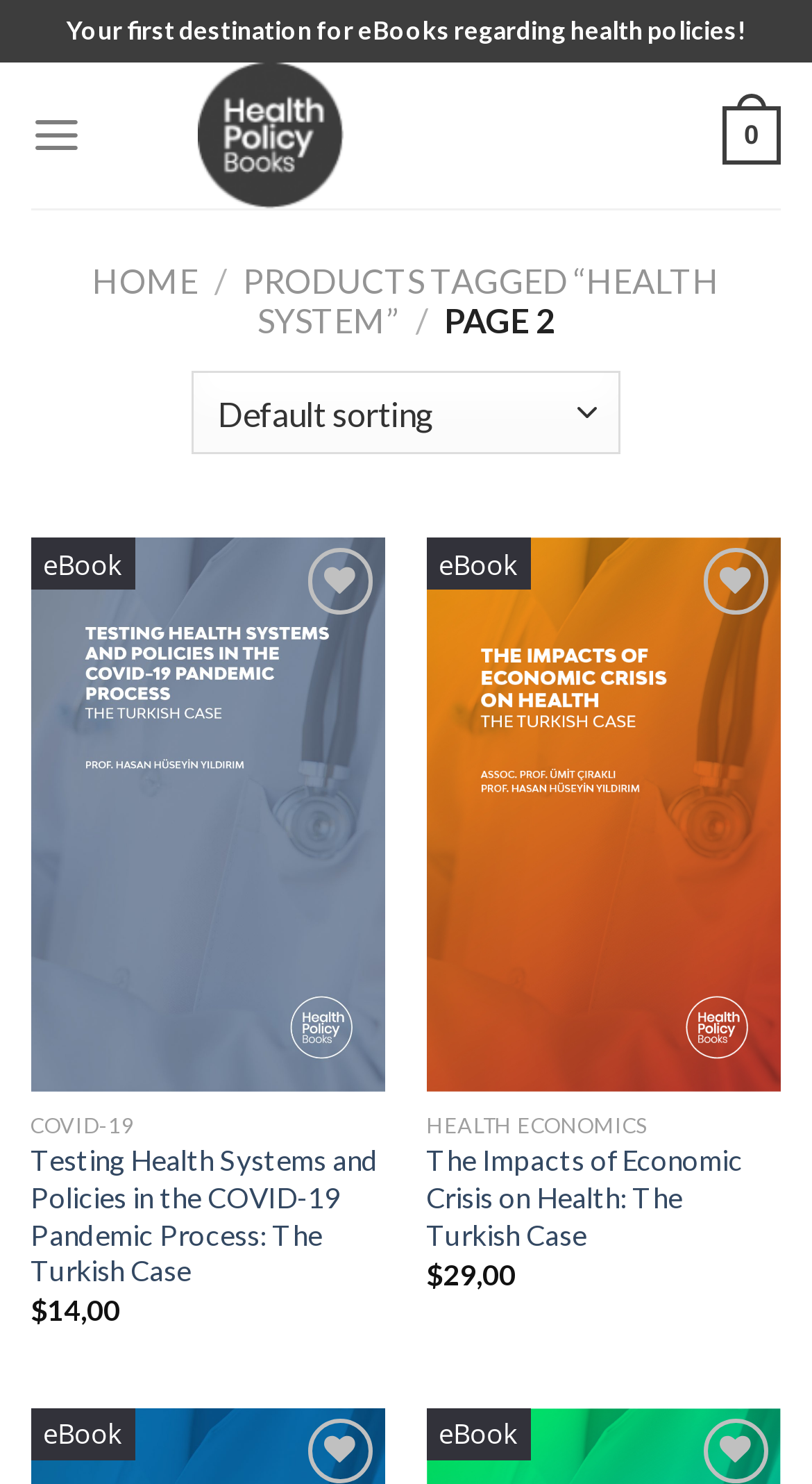How many eBook products are listed on this page?
Using the visual information, respond with a single word or phrase.

2